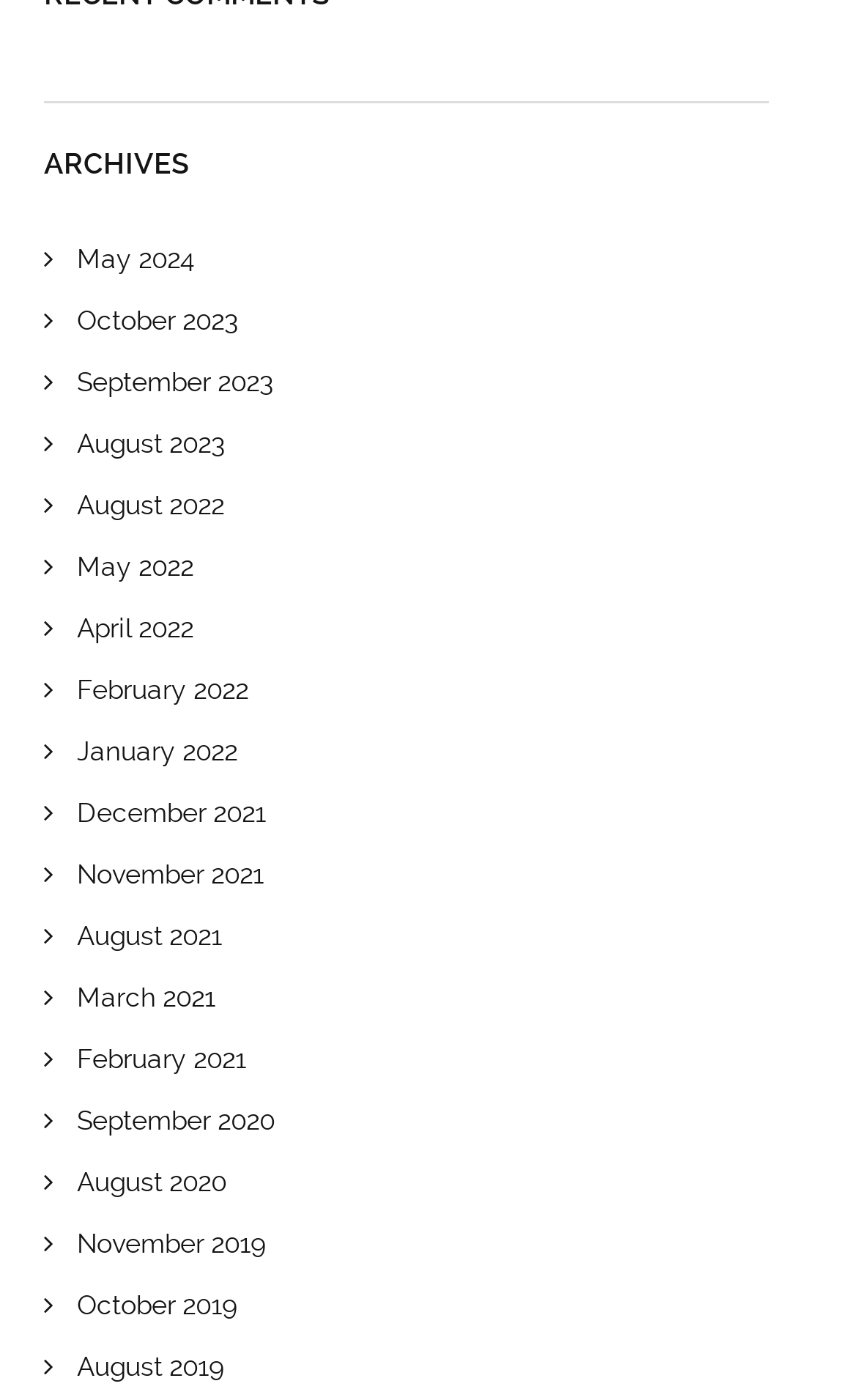Please provide a comprehensive response to the question below by analyzing the image: 
What is the purpose of this webpage?

The webpage appears to be an archive of past events or articles, as it contains a list of links with dates ranging from 2019 to 2024, suggesting that it is a collection of historical records or past publications.